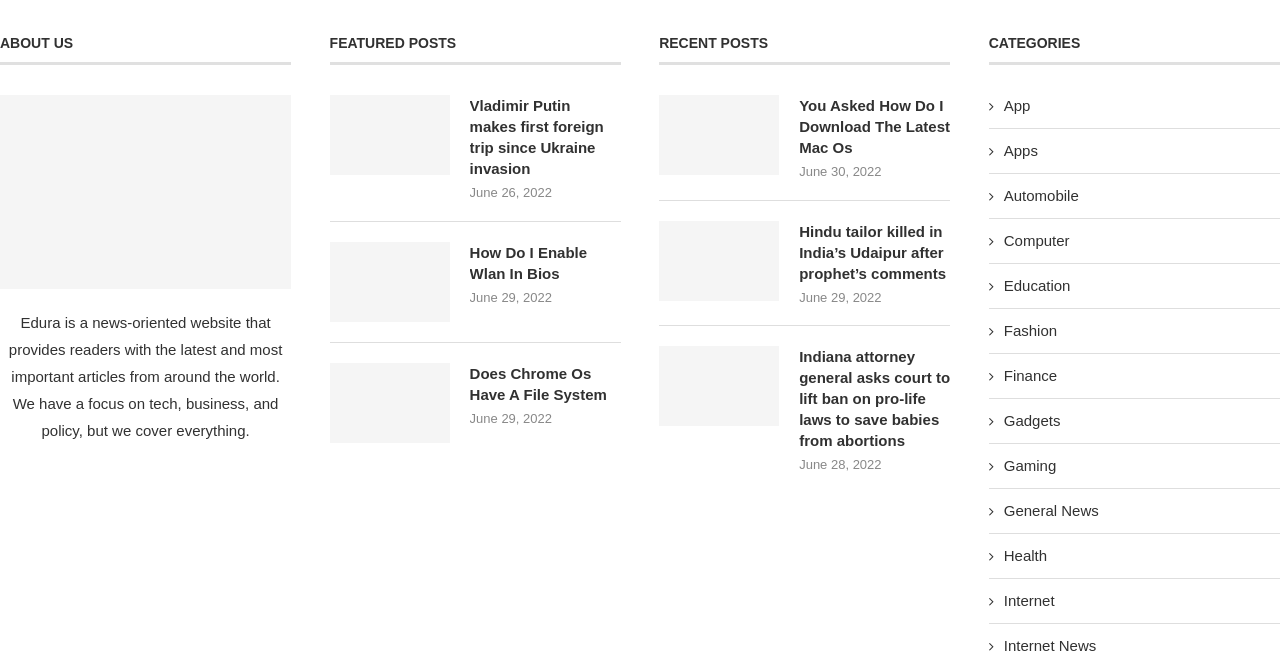How many categories are listed on the webpage?
Look at the screenshot and respond with a single word or phrase.

14